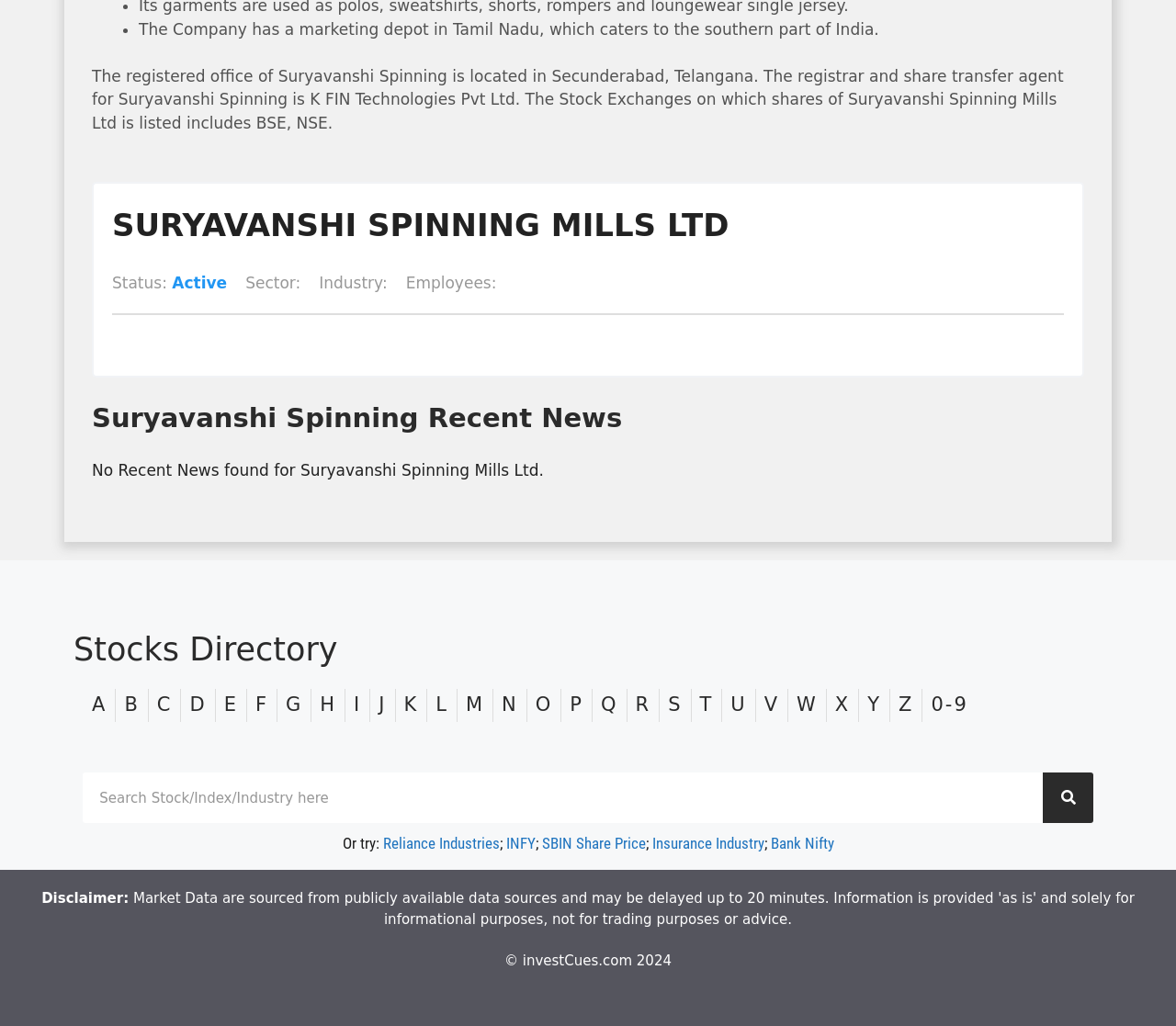Given the content of the image, can you provide a detailed answer to the question?
What is the purpose of the search box at the bottom of the webpage?

The answer can be inferred from the context of the webpage, which is about stocks and companies, and the search box is located near the 'Stocks Directory' section. It is likely that the search box is meant to search for stocks or companies.